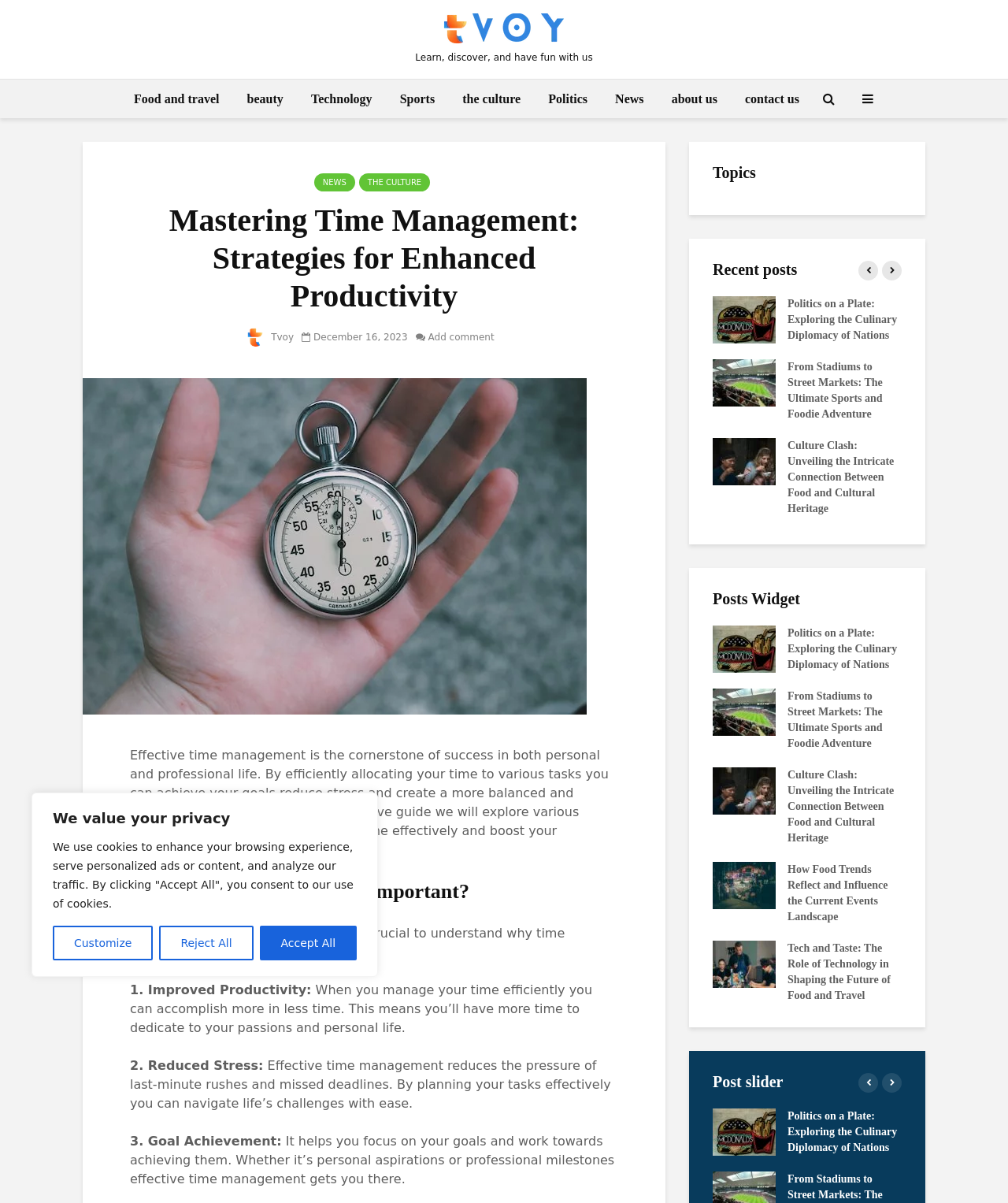Could you highlight the region that needs to be clicked to execute the instruction: "Read the article 'News Nosh: How Food Trends Reflect and Influence the Current Events Landscape'"?

[0.332, 0.26, 0.395, 0.27]